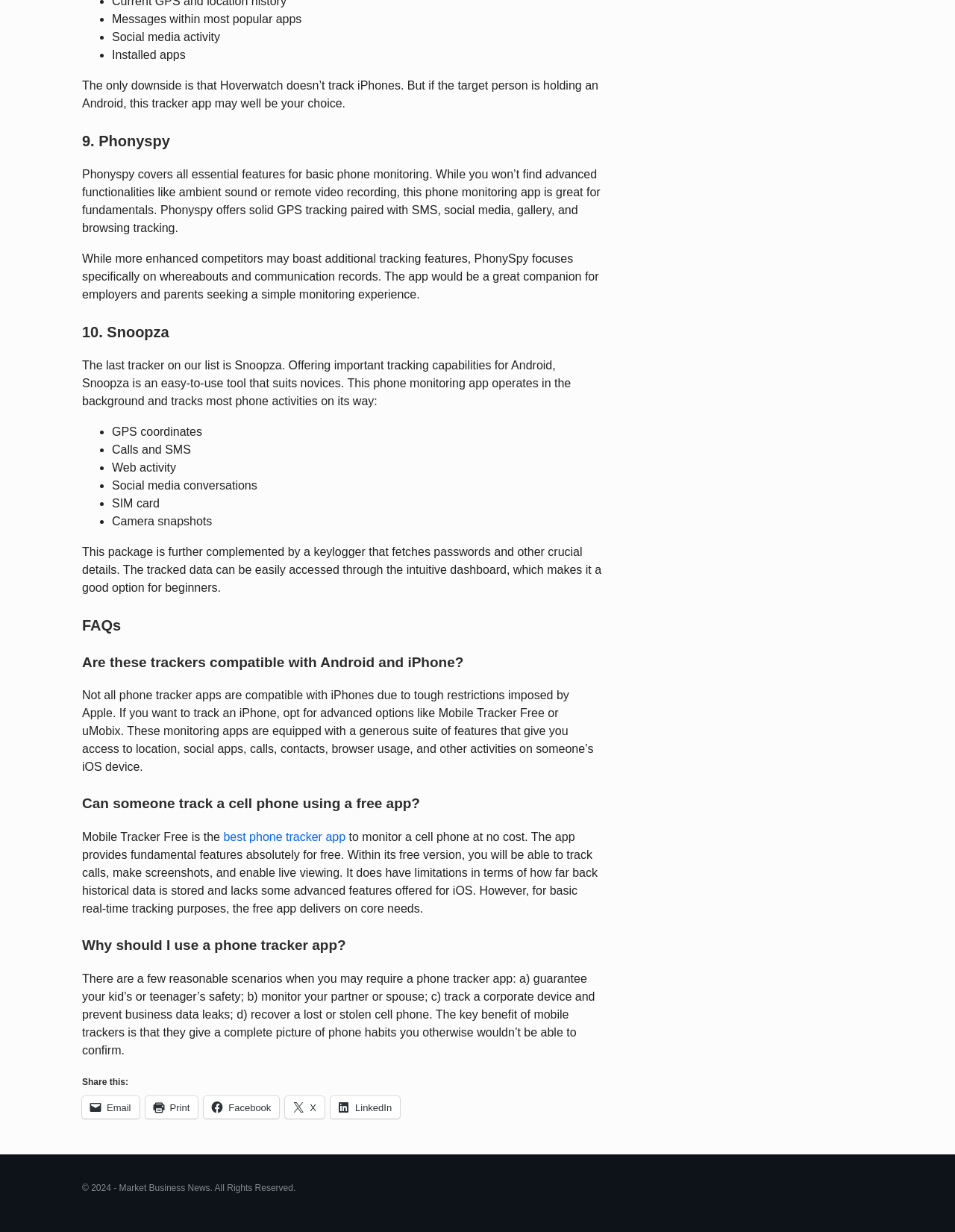Based on the element description: "best phone tracker app", identify the bounding box coordinates for this UI element. The coordinates must be four float numbers between 0 and 1, listed as [left, top, right, bottom].

[0.234, 0.674, 0.362, 0.684]